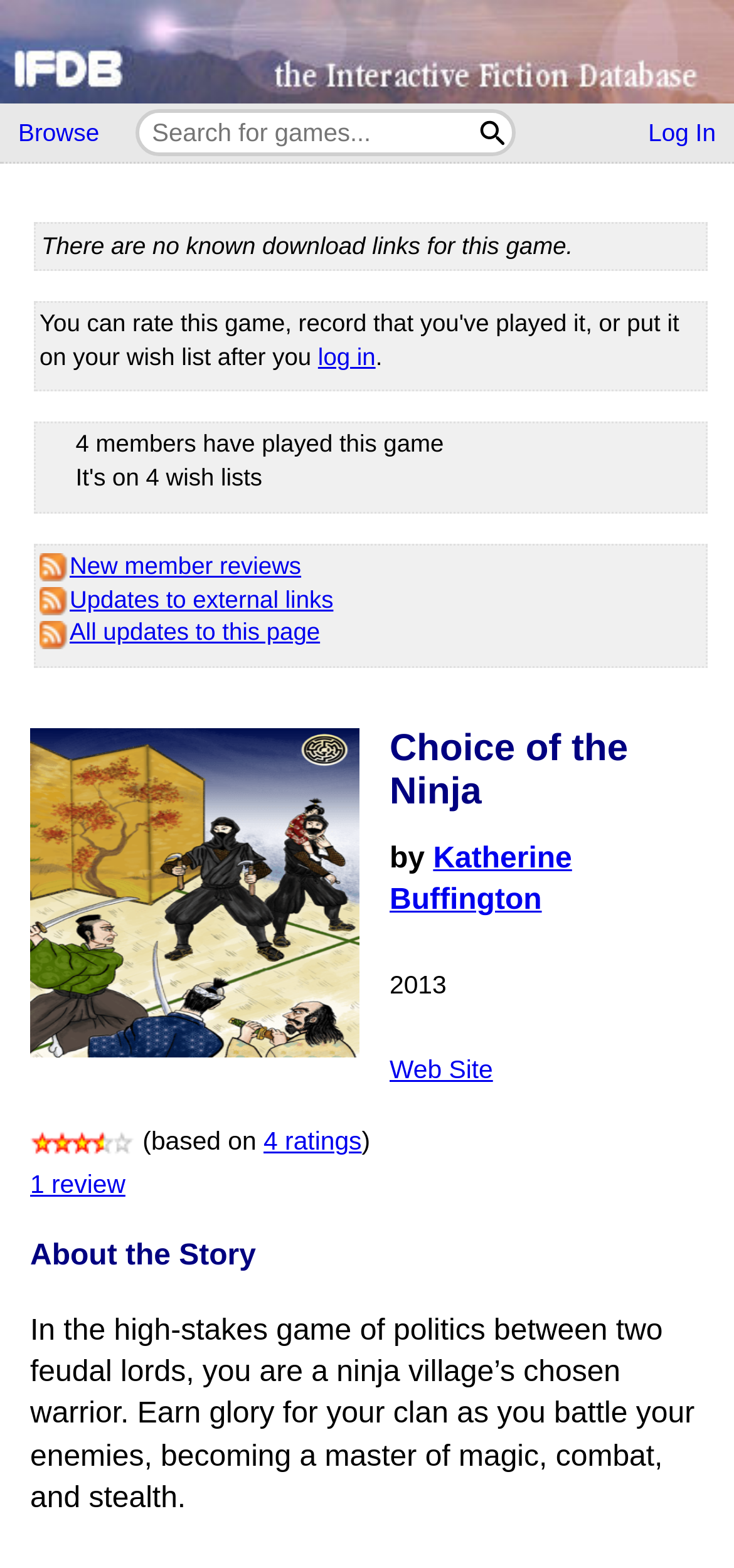Who is the author of this game?
Provide a short answer using one word or a brief phrase based on the image.

Katherine Buffington